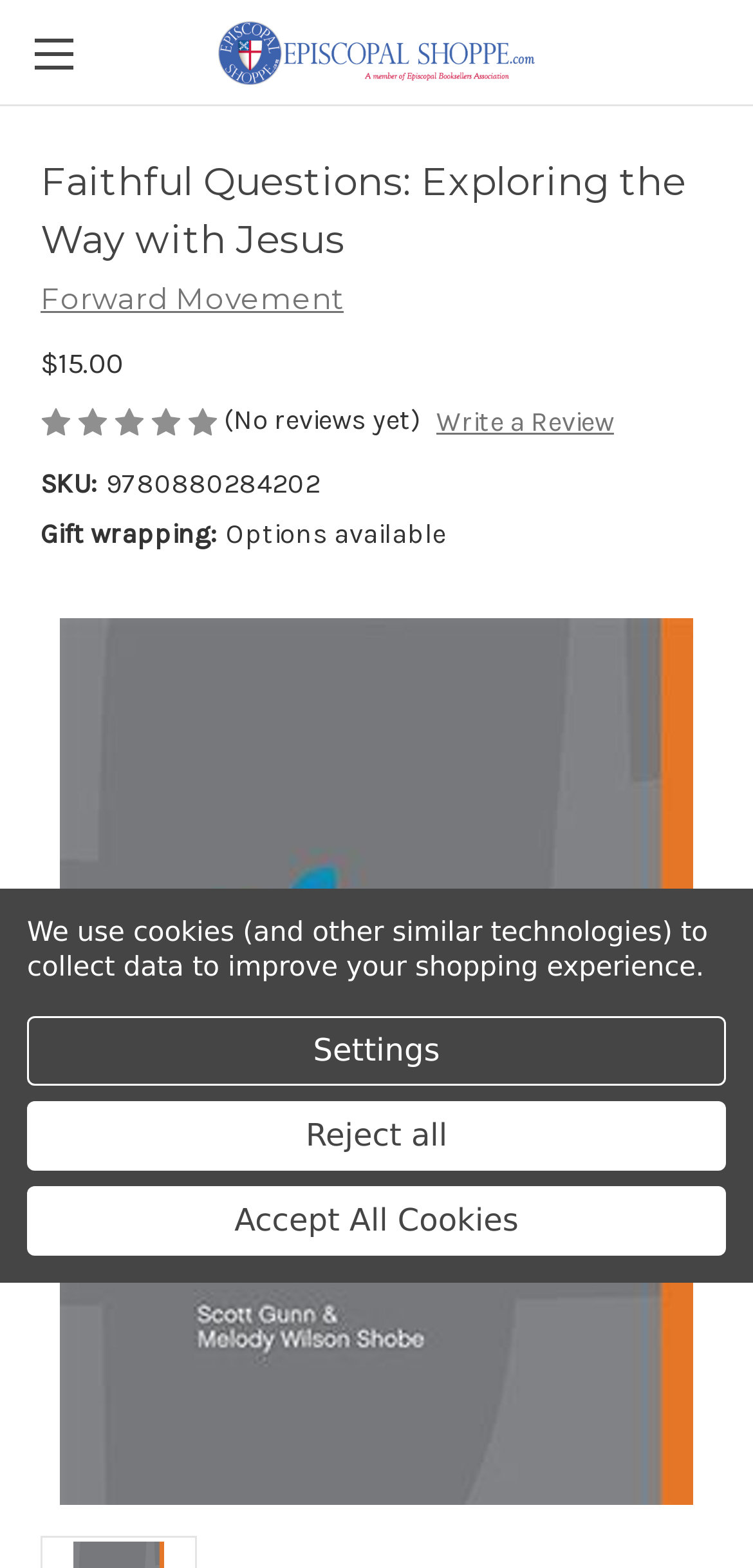Describe every aspect of the webpage comprehensively.

This webpage is an online shop, specifically the Episcopal Shoppe, which sells liturgical books, calendars, cards, Cursillo gifts, music, and more. At the top left corner, there is a toggle menu link, and next to it, the shop's logo, "Episcopal Shoppe", is displayed as an image. Below the logo, there is a large image of a book cover, "Faithful Questions: Exploring the Way with Jesus", which takes up most of the top section of the page.

Below the book cover image, there are two headings: "Faithful Questions: Exploring the Way with Jesus" and "Forward Movement". The "Forward Movement" heading has a link to its website. The price of the book, "$15.00", is displayed below the headings. Next to the price, there is a product rating section, which consists of five empty star images, indicating that there are no reviews yet. The text "(No reviews yet)" is displayed below the rating section, and a "Write a Review" button is placed next to it.

Below the product rating section, there is a description list that provides more information about the product. The list includes the SKU number, "9780880284202", and gift wrapping options, which are available.

At the bottom of the page, there is a notification about the use of cookies to improve the shopping experience. Three buttons, "Settings", "Reject all", and "Accept All Cookies", are placed below the notification, allowing users to manage their cookie preferences.